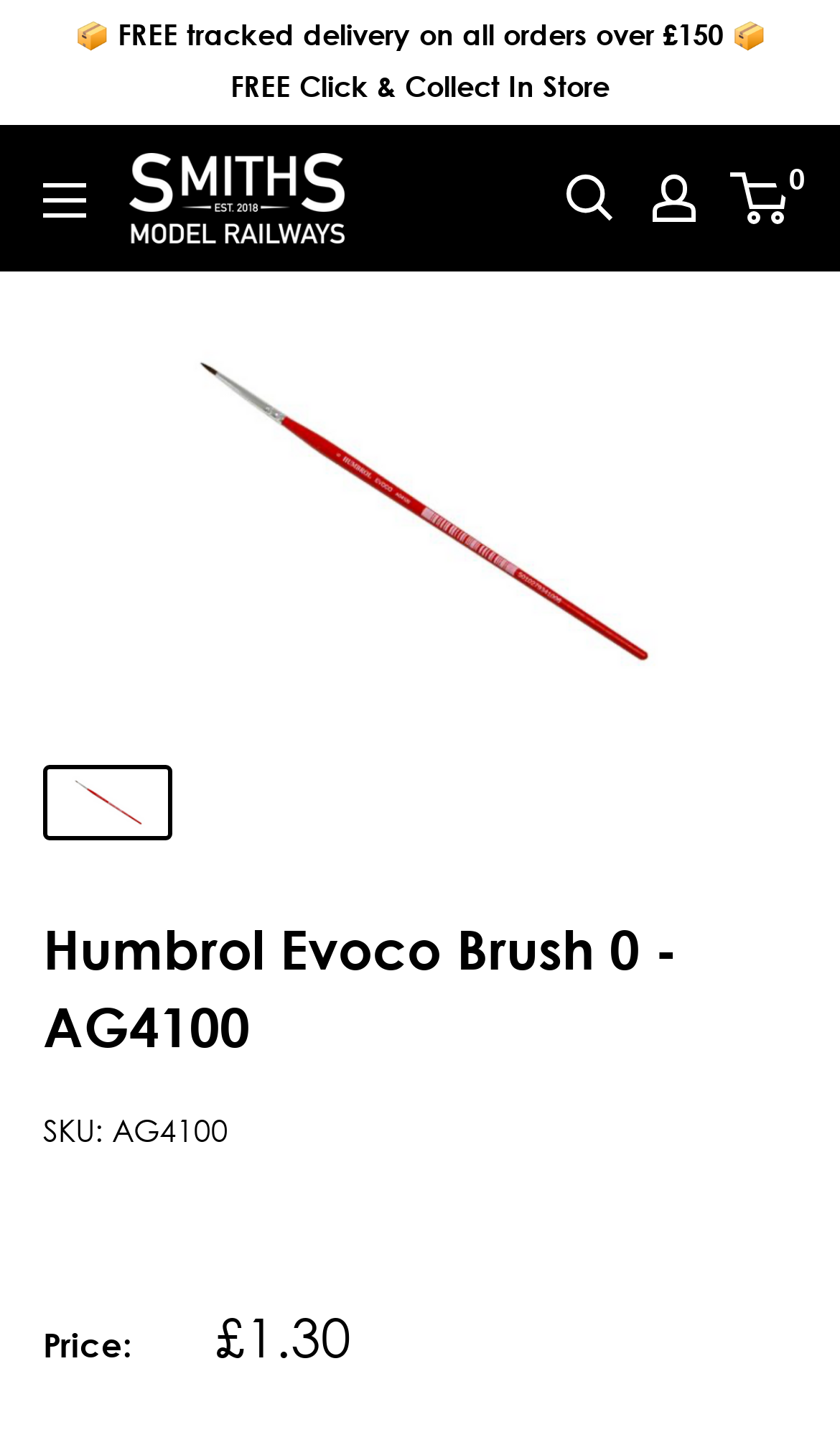Please identify the bounding box coordinates of where to click in order to follow the instruction: "Search for products".

[0.674, 0.122, 0.731, 0.155]